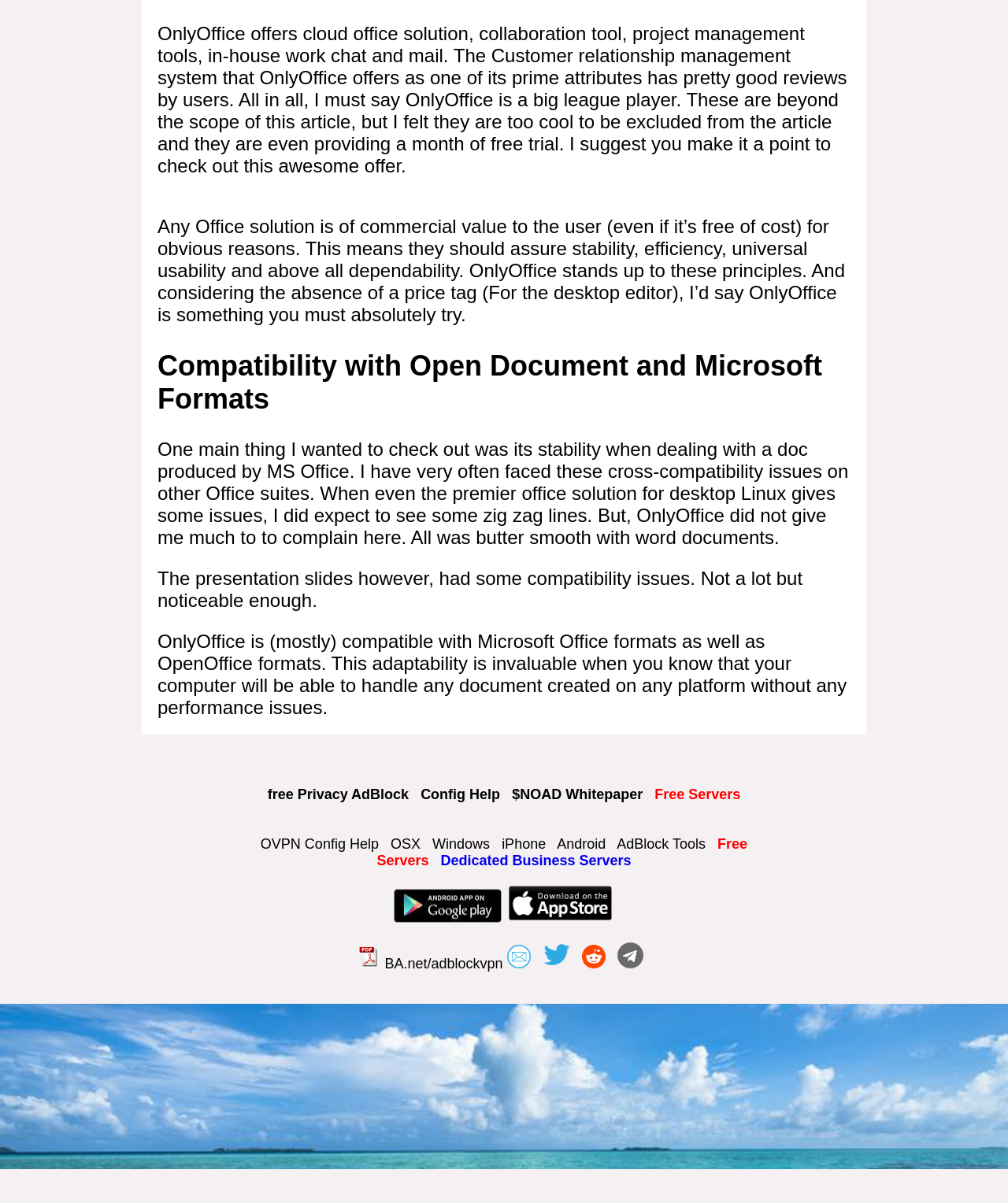Please indicate the bounding box coordinates for the clickable area to complete the following task: "Follow on Facebook". The coordinates should be specified as four float numbers between 0 and 1, i.e., [left, top, right, bottom].

None